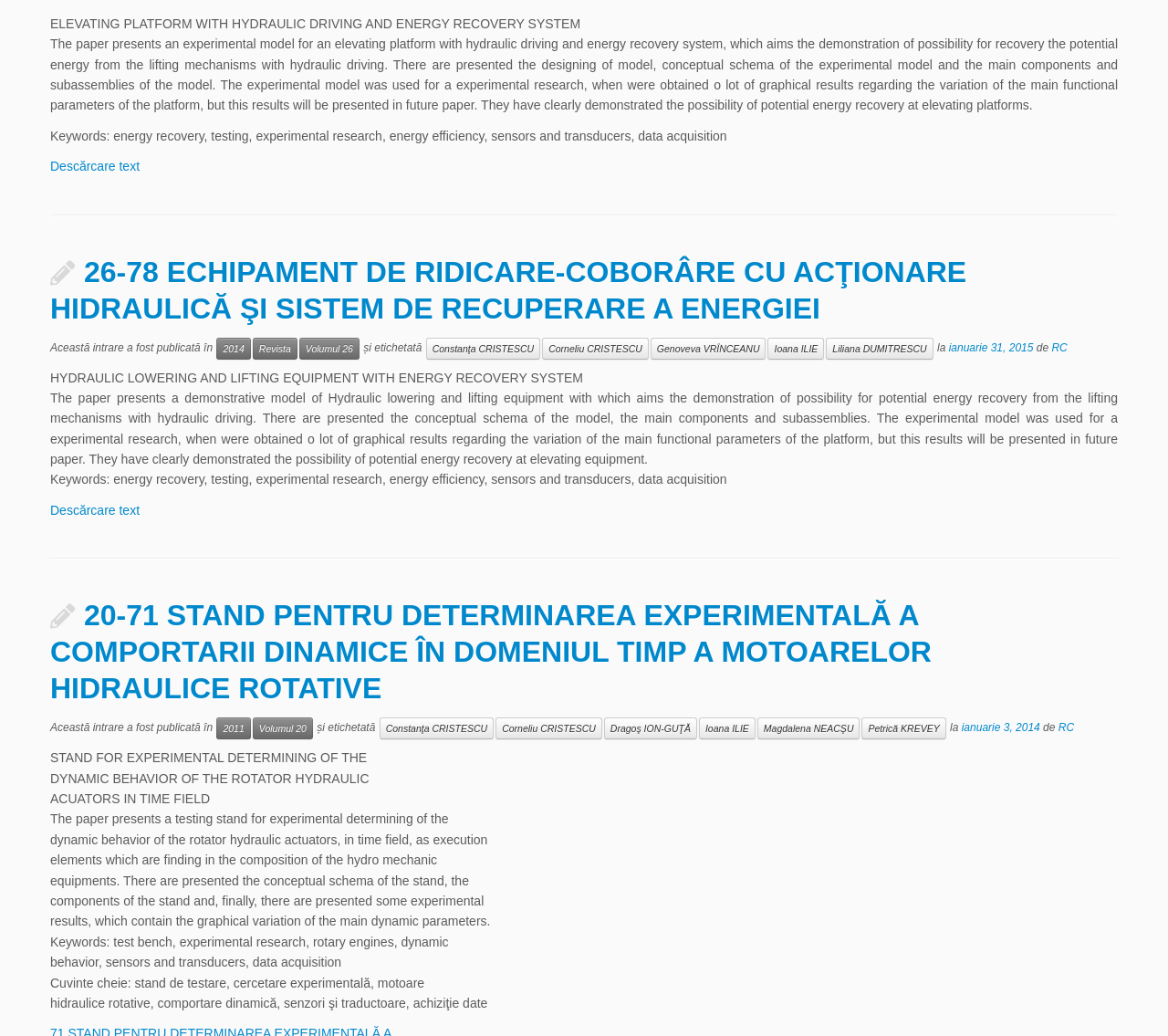Locate the bounding box of the UI element defined by this description: "ianuarie 31, 2015". The coordinates should be given as four float numbers between 0 and 1, formatted as [left, top, right, bottom].

[0.812, 0.214, 0.885, 0.227]